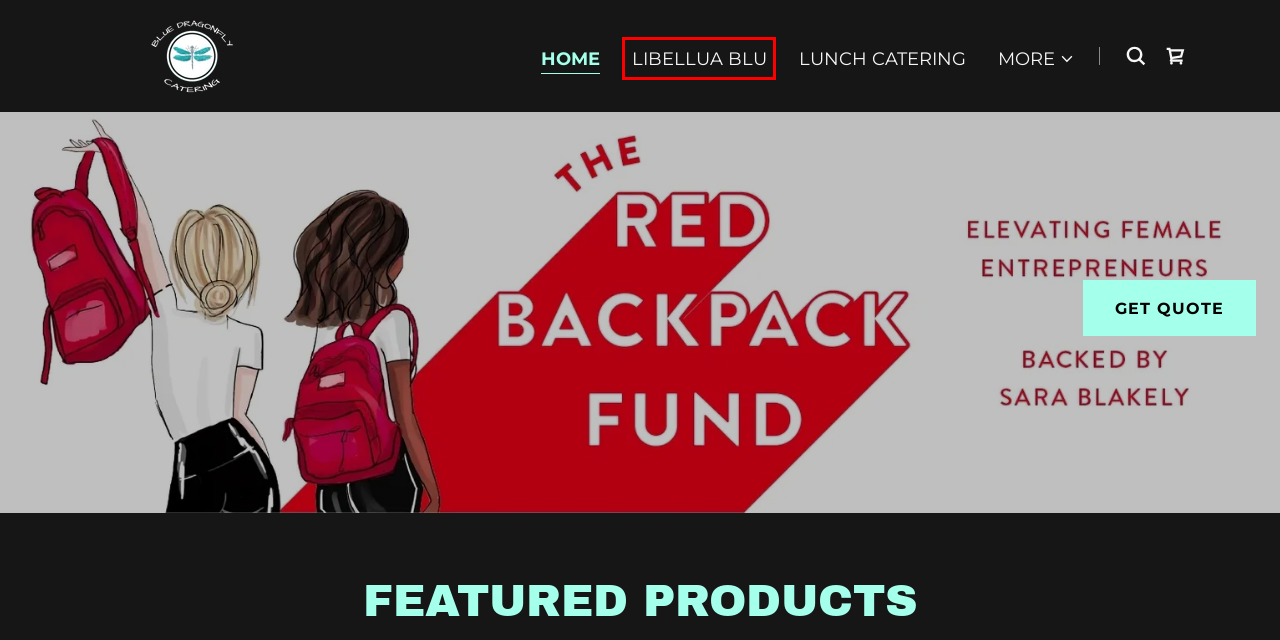Given a screenshot of a webpage with a red bounding box highlighting a UI element, determine which webpage description best matches the new webpage that appears after clicking the highlighted element. Here are the candidates:
A. Italian Ogliarola
B. Chef Bio
C. Photo Gallery
D. Dinner Menu
E. Events
F. Libellua Blu
G. Shop
H. Lunch Catering

F